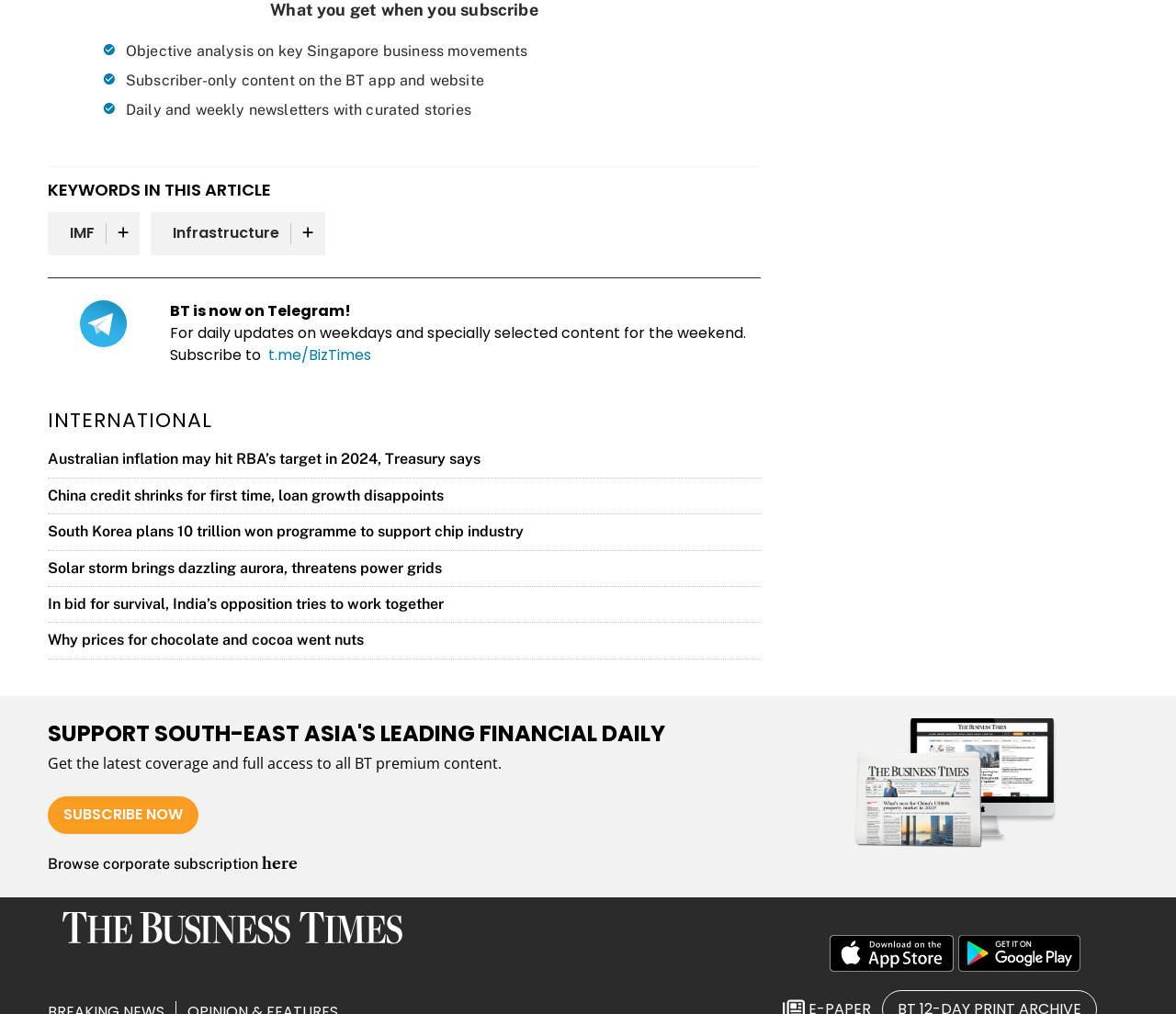Locate the bounding box coordinates of the clickable area to execute the instruction: "Subscribe now". Provide the coordinates as four float numbers between 0 and 1, represented as [left, top, right, bottom].

[0.041, 0.786, 0.169, 0.822]